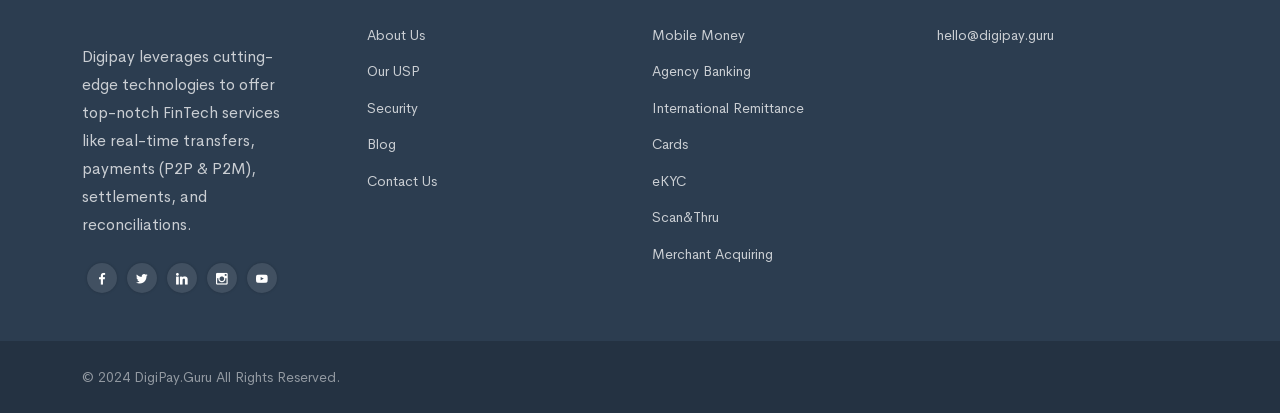Show the bounding box coordinates for the element that needs to be clicked to execute the following instruction: "follow Digipay on Facebook". Provide the coordinates in the form of four float numbers between 0 and 1, i.e., [left, top, right, bottom].

[0.068, 0.636, 0.091, 0.709]